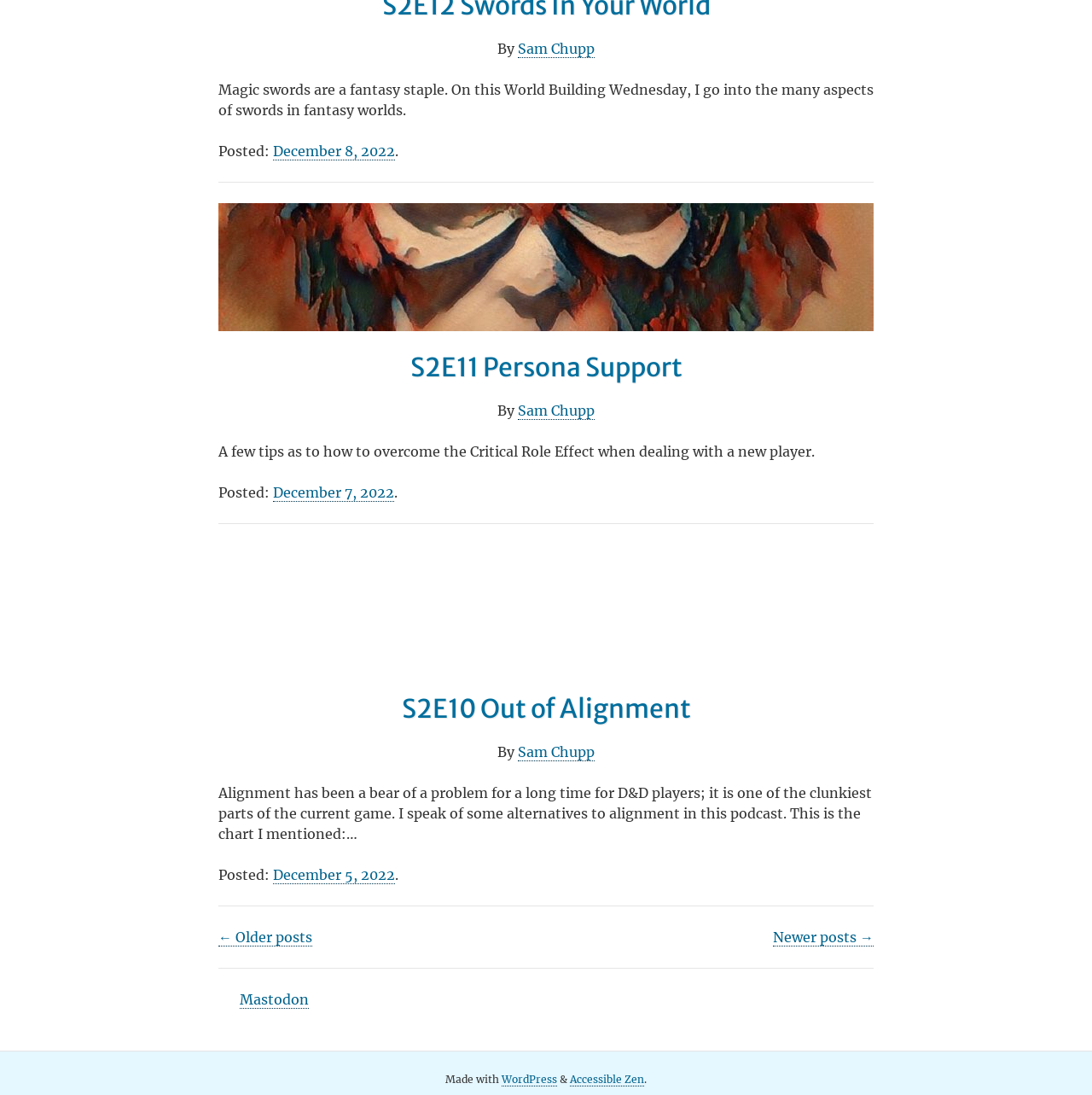Can you find the bounding box coordinates for the element that needs to be clicked to execute this instruction: "Check out the WordPress website"? The coordinates should be given as four float numbers between 0 and 1, i.e., [left, top, right, bottom].

[0.459, 0.98, 0.51, 0.992]